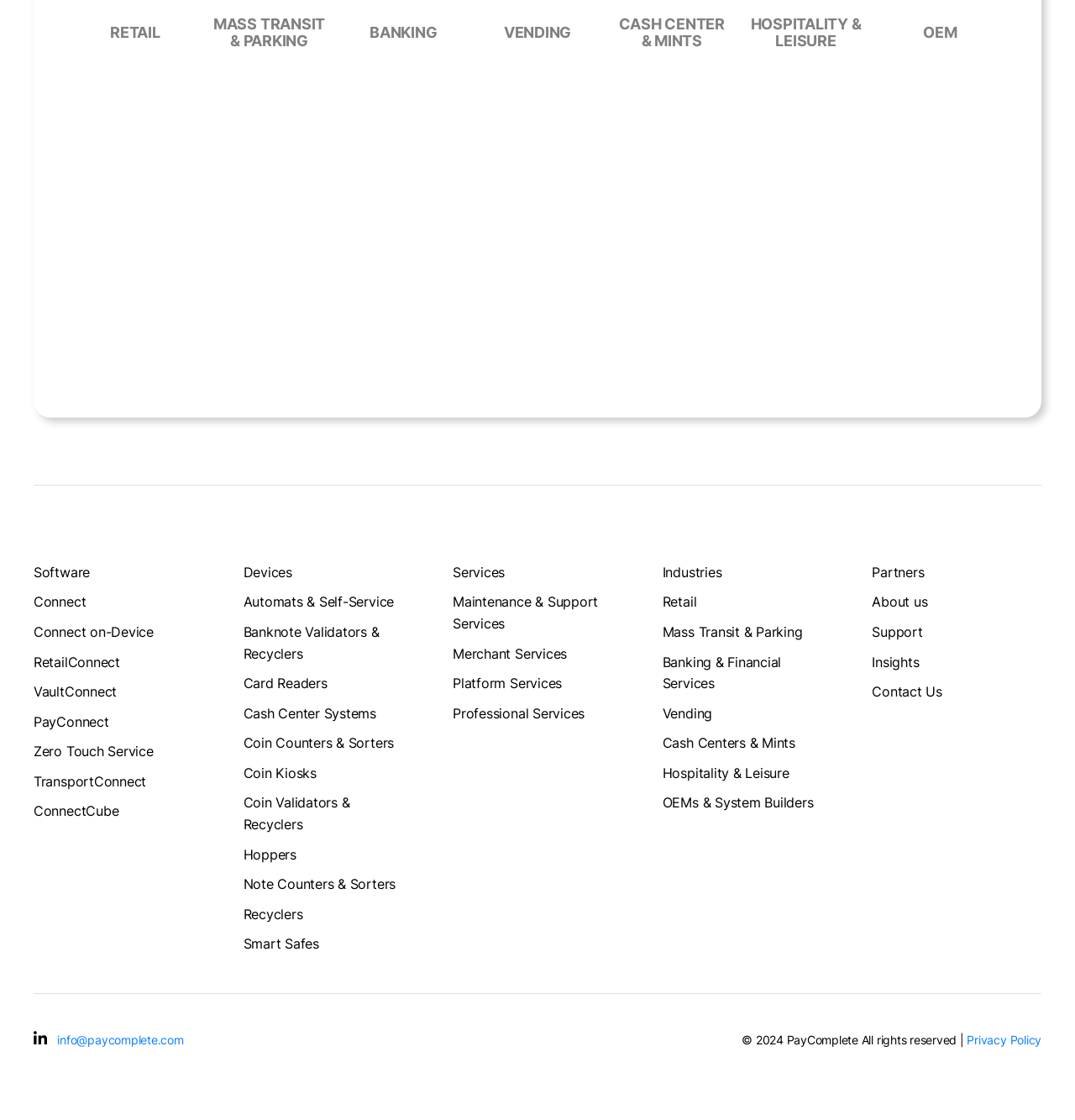Please find the bounding box coordinates of the section that needs to be clicked to achieve this instruction: "Click on Retail".

[0.102, 0.021, 0.149, 0.037]